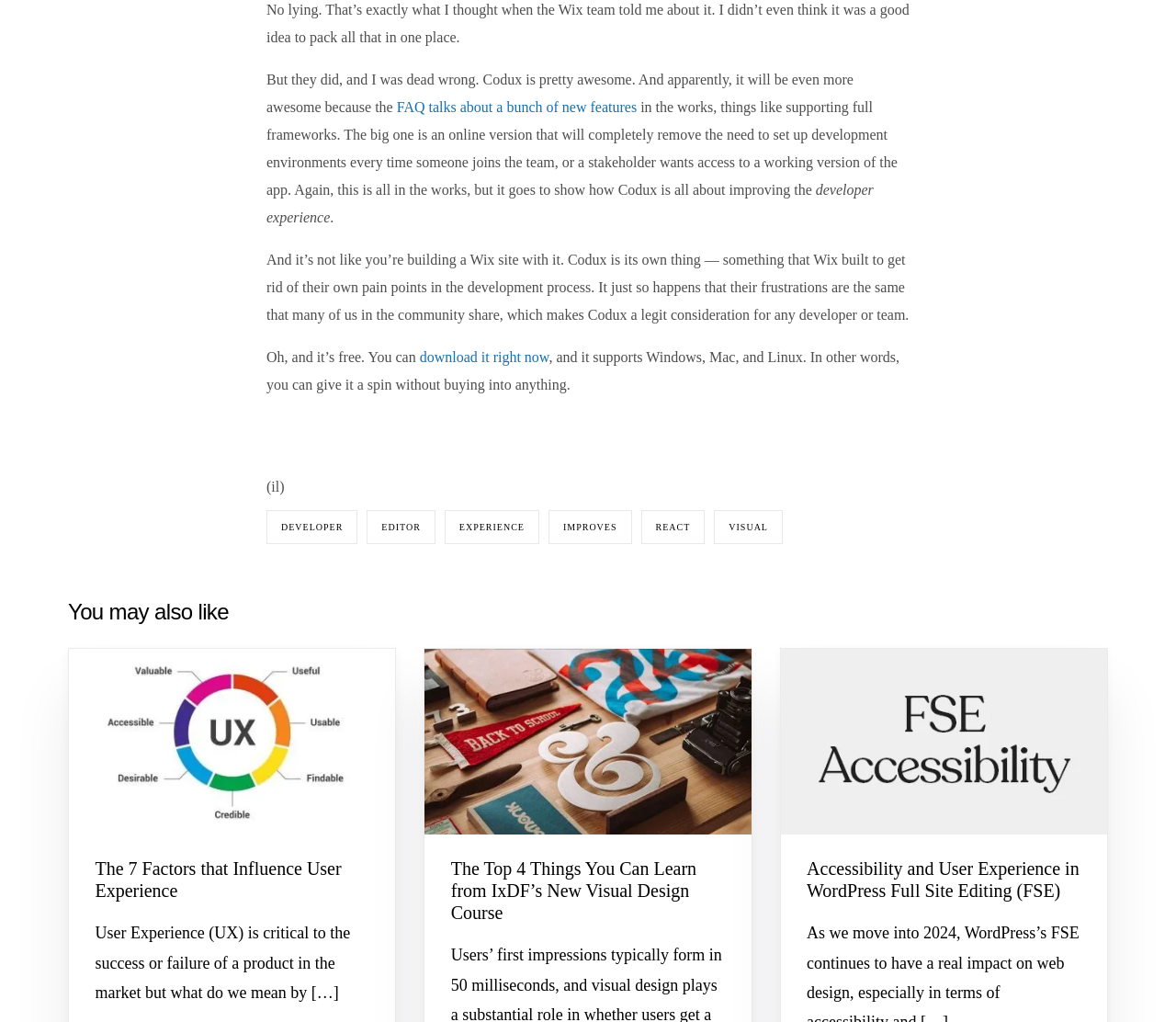Is Codux free? Based on the screenshot, please respond with a single word or phrase.

Yes